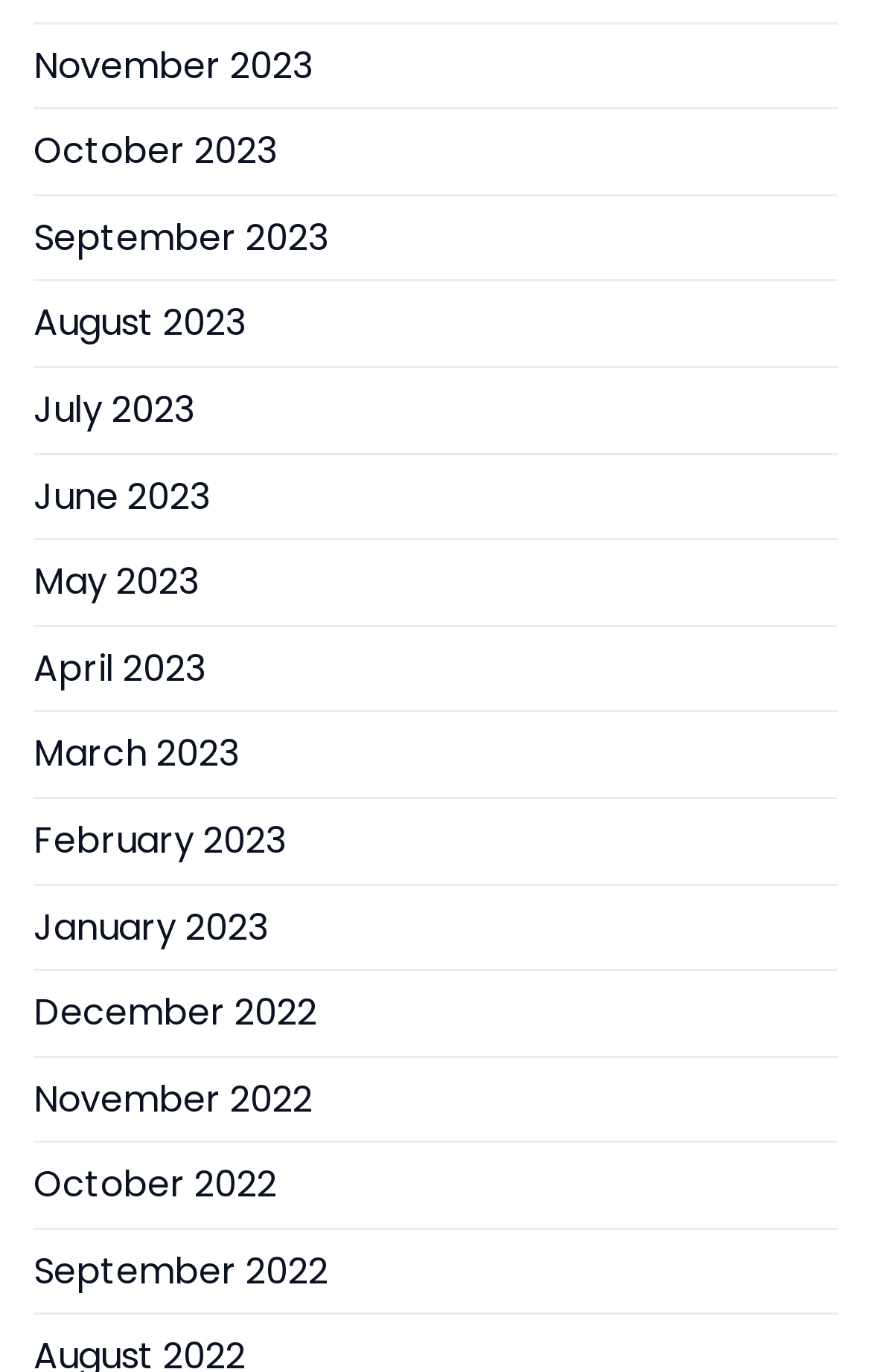Determine the bounding box coordinates of the section to be clicked to follow the instruction: "View October 2022". The coordinates should be given as four float numbers between 0 and 1, formatted as [left, top, right, bottom].

[0.038, 0.833, 0.318, 0.895]